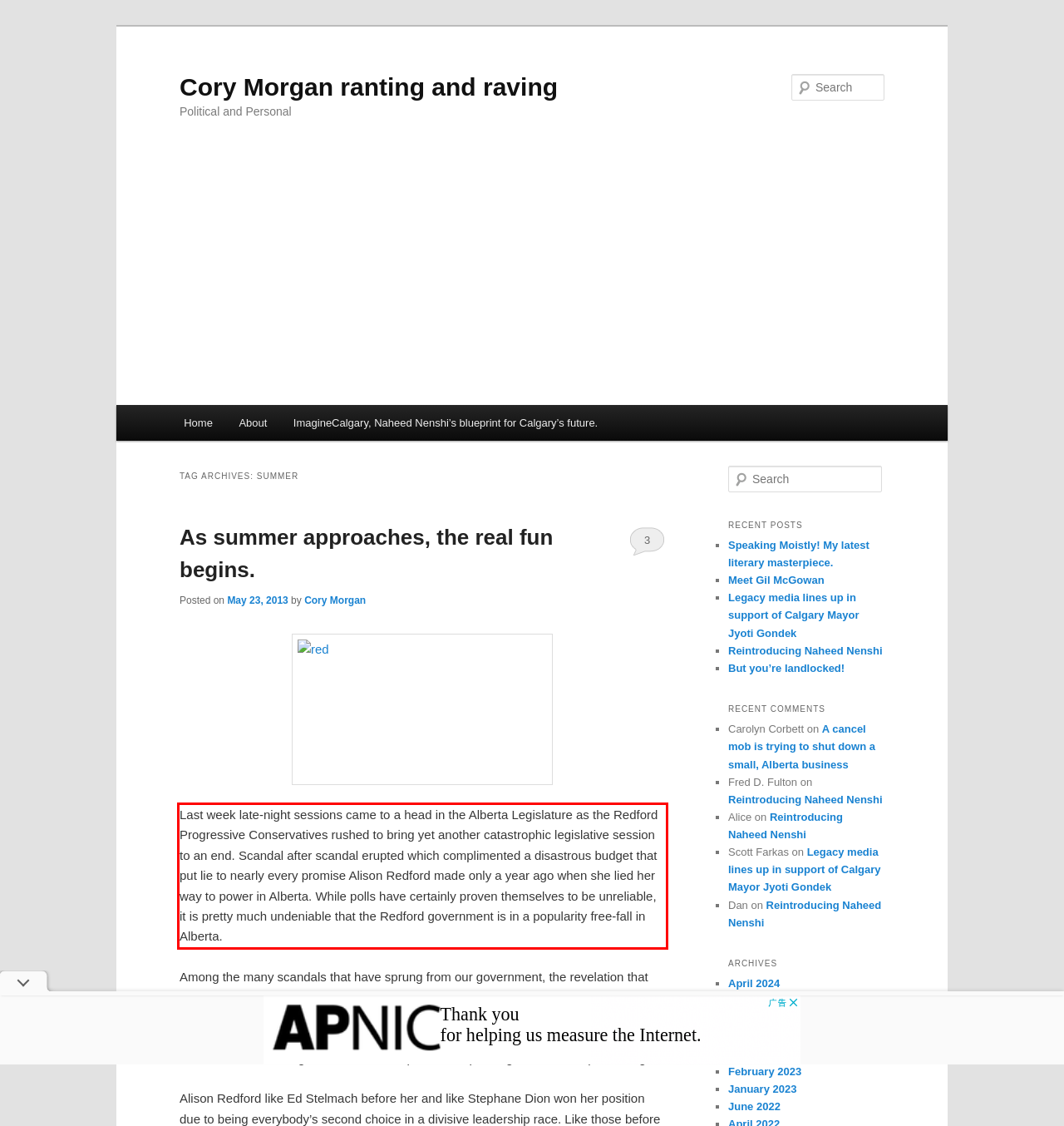Perform OCR on the text inside the red-bordered box in the provided screenshot and output the content.

Last week late-night sessions came to a head in the Alberta Legislature as the Redford Progressive Conservatives rushed to bring yet another catastrophic legislative session to an end. Scandal after scandal erupted which complimented a disastrous budget that put lie to nearly every promise Alison Redford made only a year ago when she lied her way to power in Alberta. While polls have certainly proven themselves to be unreliable, it is pretty much undeniable that the Redford government is in a popularity free-fall in Alberta.